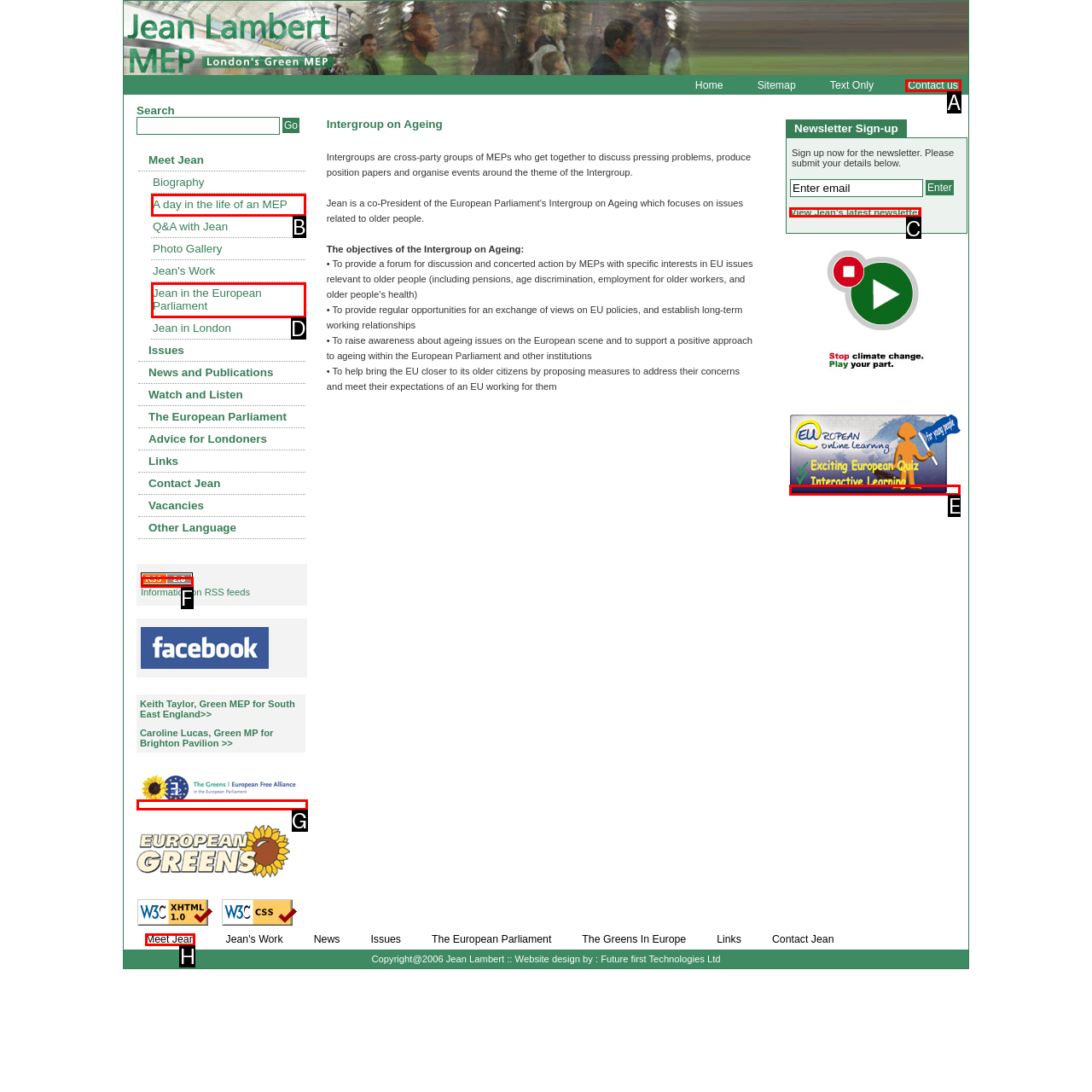Identify the correct letter of the UI element to click for this task: View Jean's latest newsletter
Respond with the letter from the listed options.

C